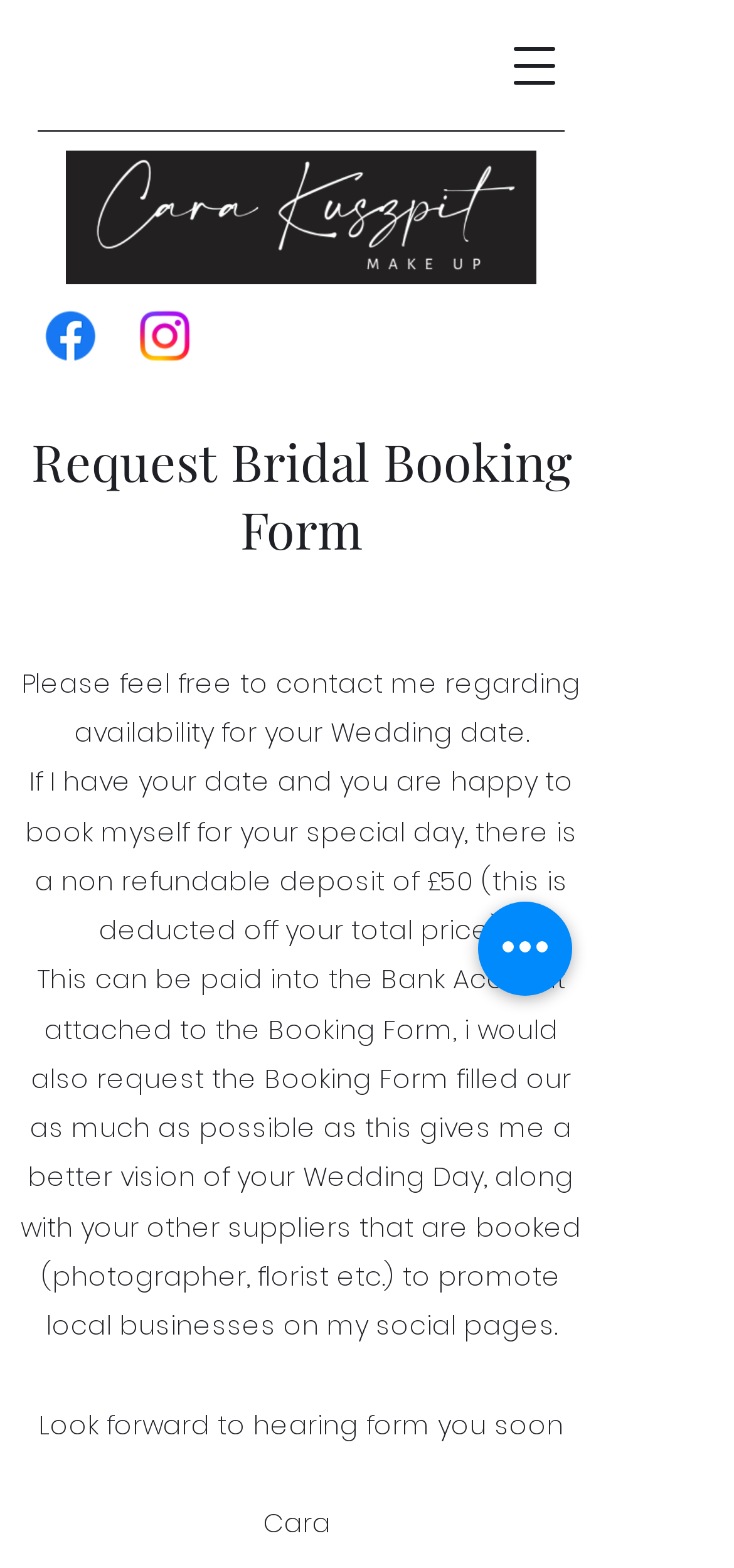What is the tone of the webpage?
Using the image as a reference, answer the question with a short word or phrase.

Friendly and welcoming